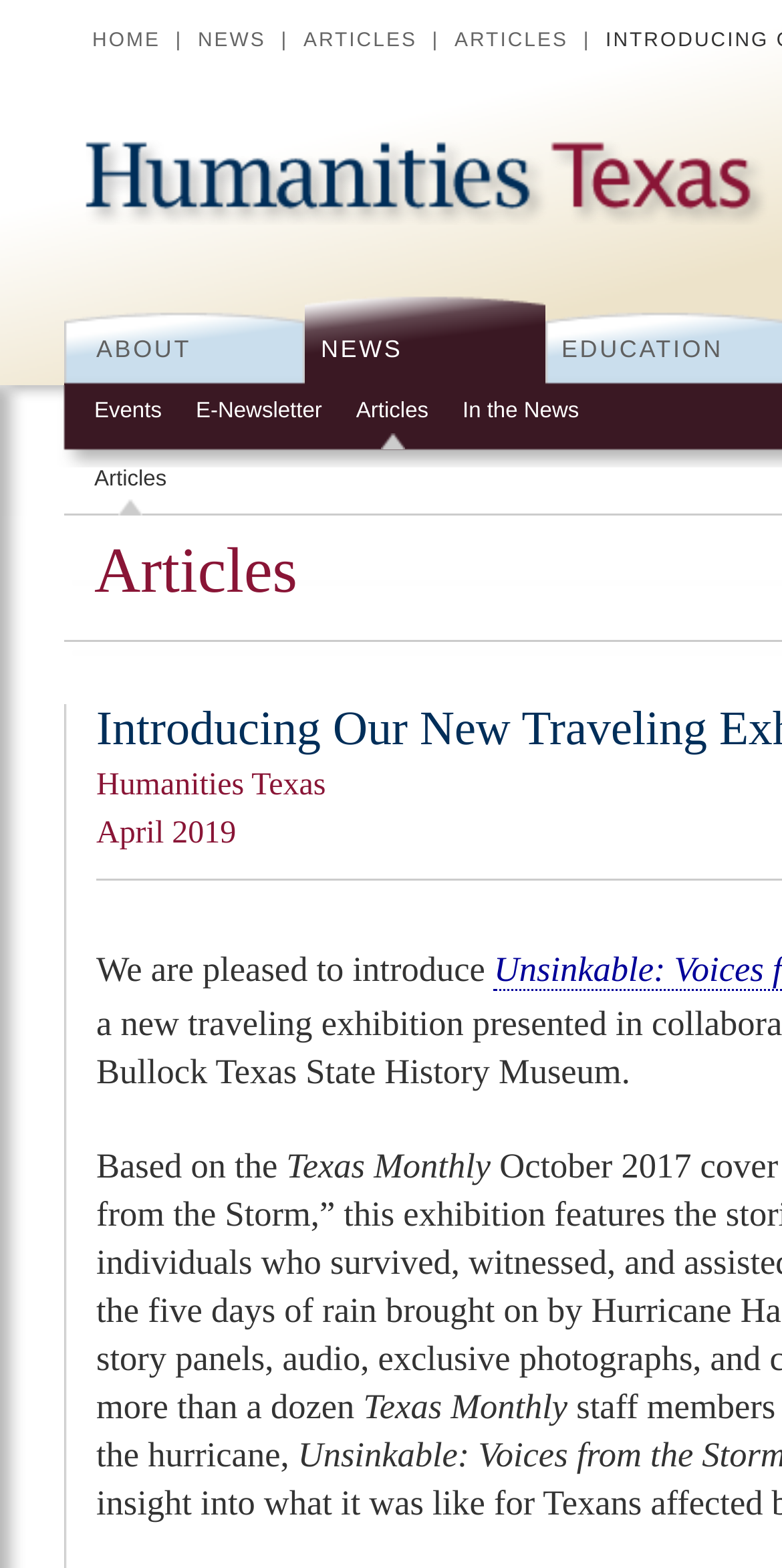Offer a thorough description of the webpage.

The webpage is about Humanities Texas, specifically introducing a new traveling exhibition called "Unsinkable: Voices from the Storm". 

At the top left corner, there is a link to "Skip to the main content". Next to it, on the top right corner, is a link to "Humanities Texas". 

Below these links, there are three menus: the main menu, secondary menu, and tertiary menu. The main menu has two links: "ABOUT" and "NEWS". The secondary menu has four links: "Events", "E-Newsletter", "Articles", and "In the News". The tertiary menu has one link: "Articles". 

On the top of the page, there is a "YOU ARE HERE" section, which indicates the current page location. It has four links: "HOME", "NEWS", "ARTICLES", and another "ARTICLES". 

The main content of the page starts with a paragraph of text, which says "We are pleased to introduce" and continues with "Based on the Texas Monthly".